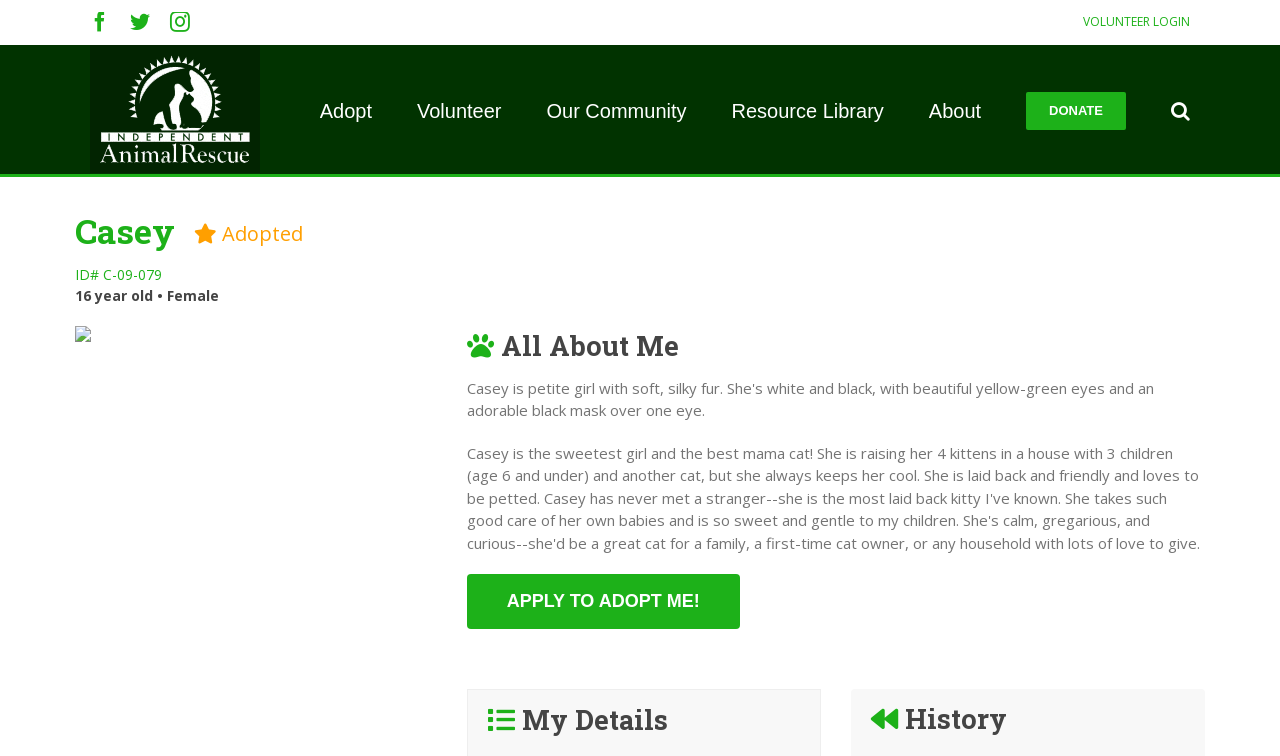Please determine the bounding box coordinates of the element to click in order to execute the following instruction: "Log in as a volunteer". The coordinates should be four float numbers between 0 and 1, specified as [left, top, right, bottom].

[0.846, 0.017, 0.93, 0.04]